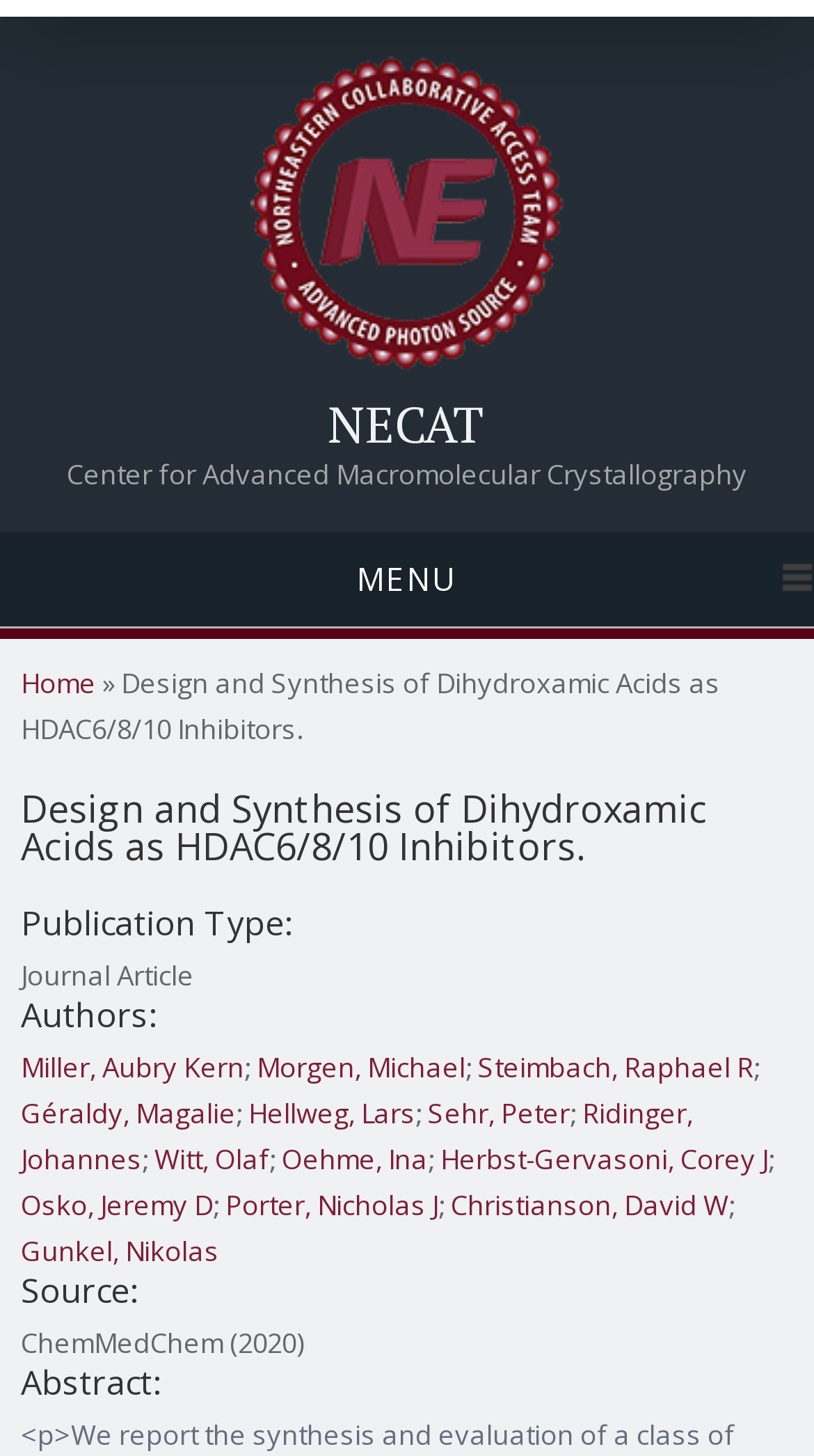Respond with a single word or phrase to the following question: What is the source of the publication?

ChemMedChem (2020)